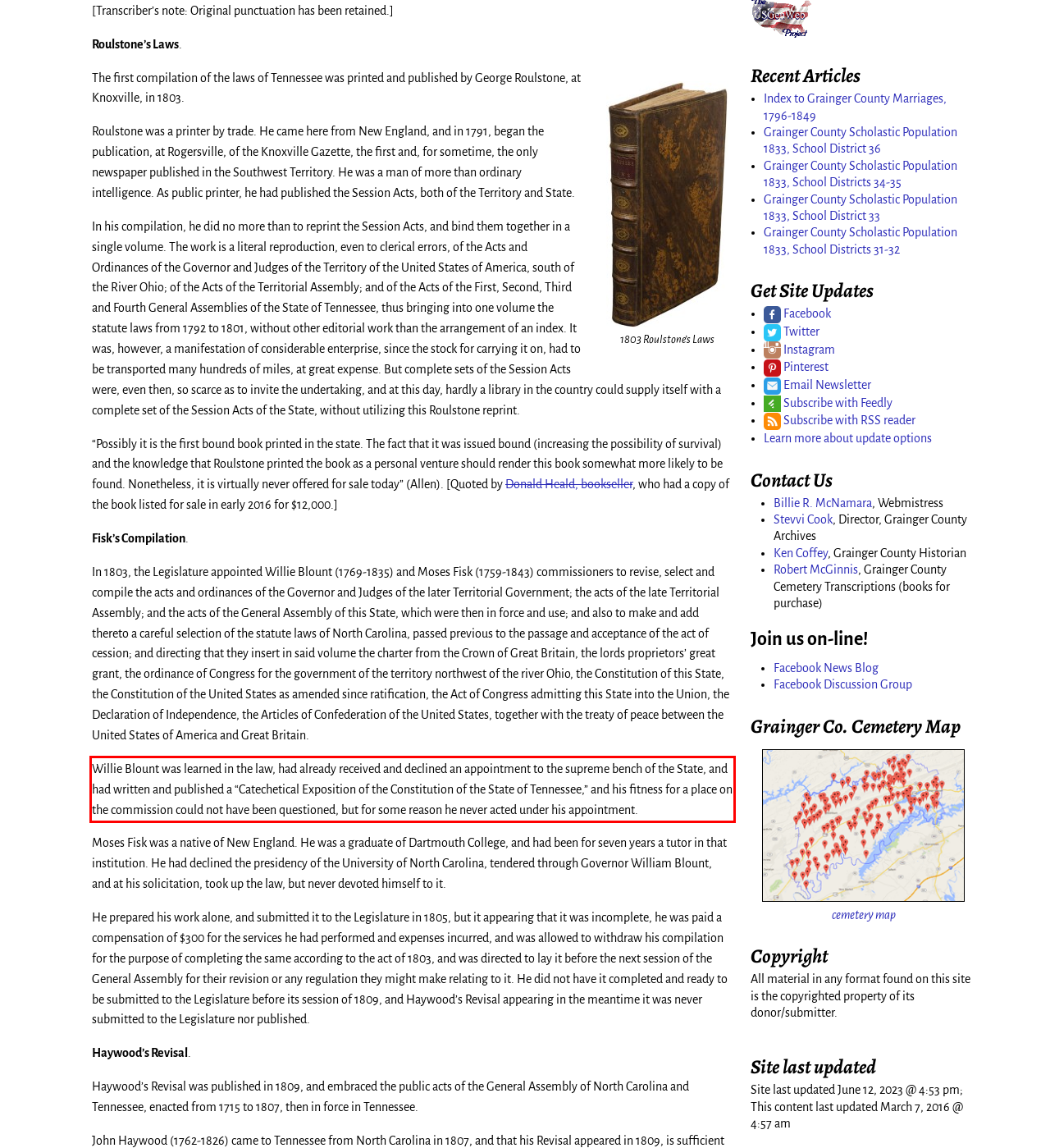From the screenshot of the webpage, locate the red bounding box and extract the text contained within that area.

Willie Blount was learned in the law, had already received and declined an appointment to the supreme bench of the State, and had written and published a “Catechetical Exposition of the Constitution of the State of Tennessee,” and his fitness for a place on the commission could not have been questioned, but for some reason he never acted under his appointment.